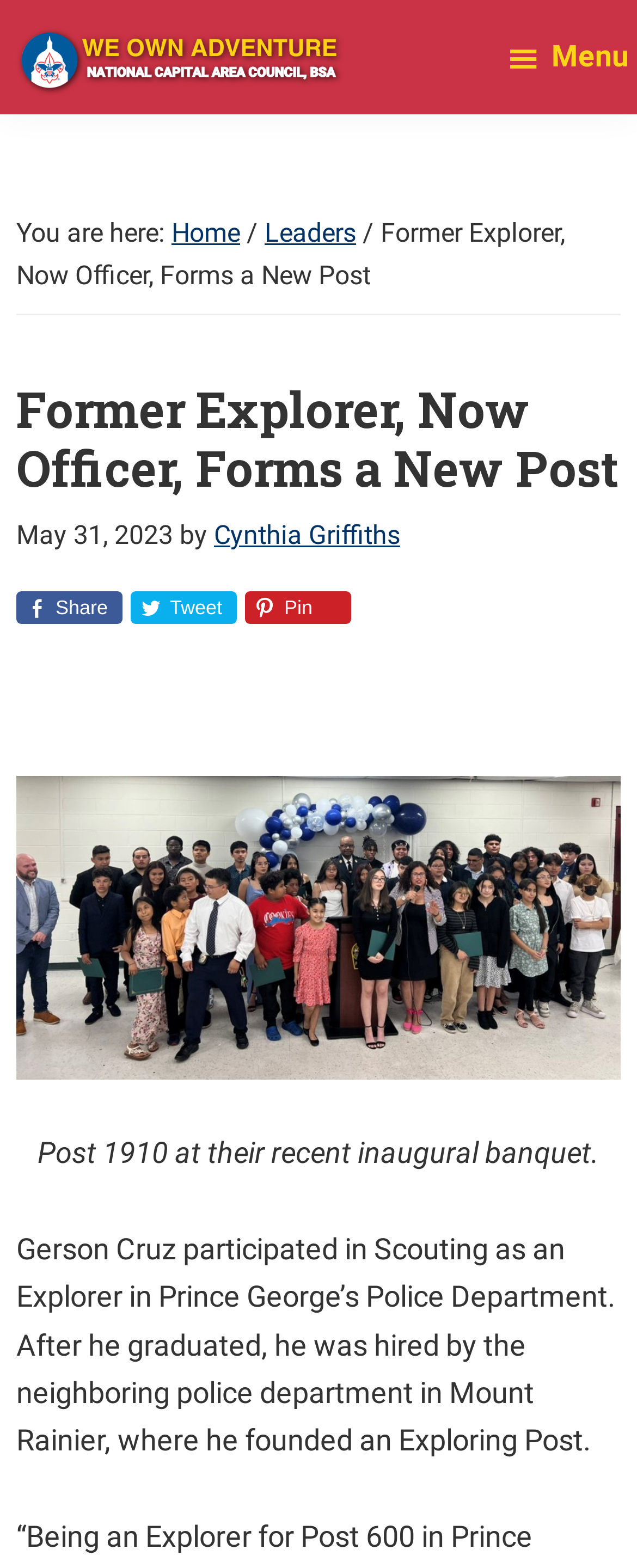What is the name of the police department where Gerson Cruz participated in Scouting?
Please give a well-detailed answer to the question.

I found this answer by reading the text in the webpage, specifically the sentence 'Gerson Cruz participated in Scouting as an Explorer in Prince George’s Police Department.'